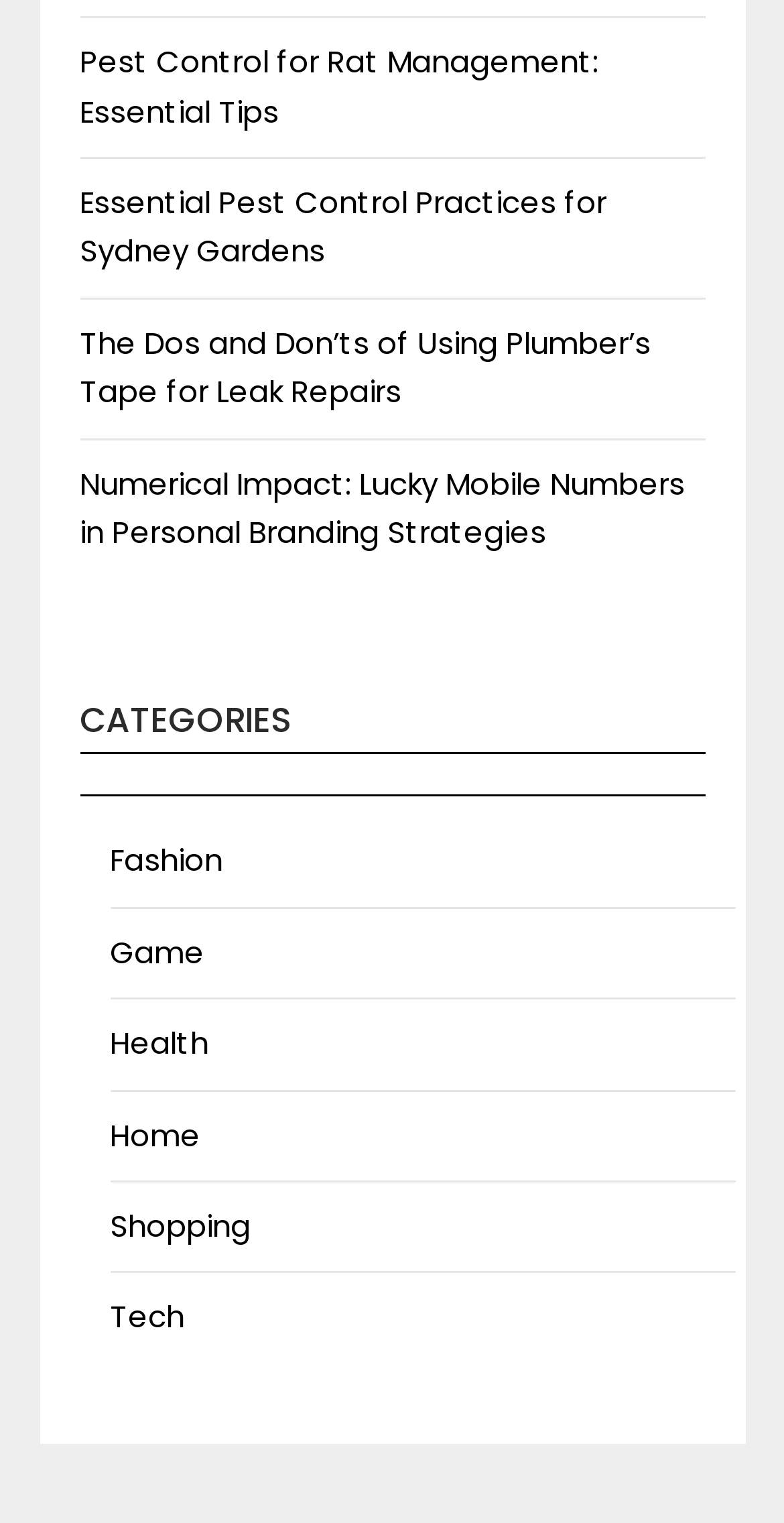Please find the bounding box coordinates of the element that you should click to achieve the following instruction: "click on Pest Control for Rat Management: Essential Tips". The coordinates should be presented as four float numbers between 0 and 1: [left, top, right, bottom].

[0.101, 0.027, 0.763, 0.087]